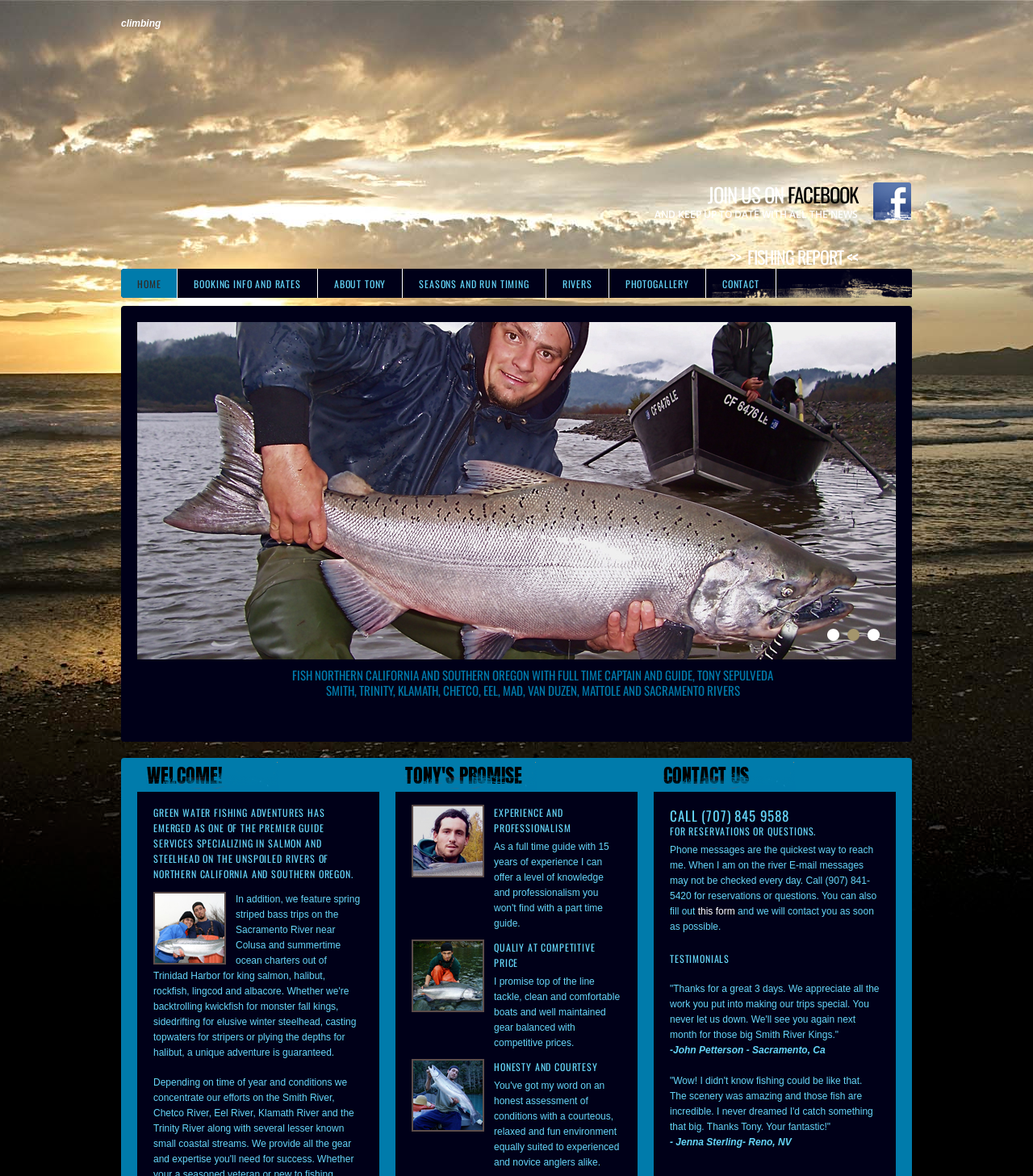What is the name of the captain? Look at the image and give a one-word or short phrase answer.

Tony Sepulveda Smith